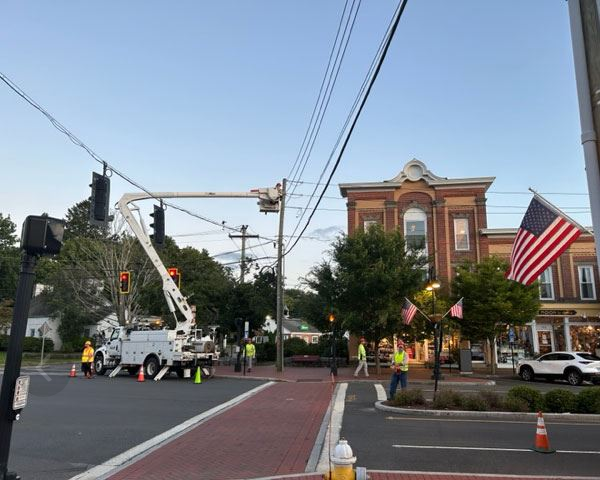What is the name of the project in the caption?
Using the image, give a concise answer in the form of a single word or short phrase.

Madison Center Project